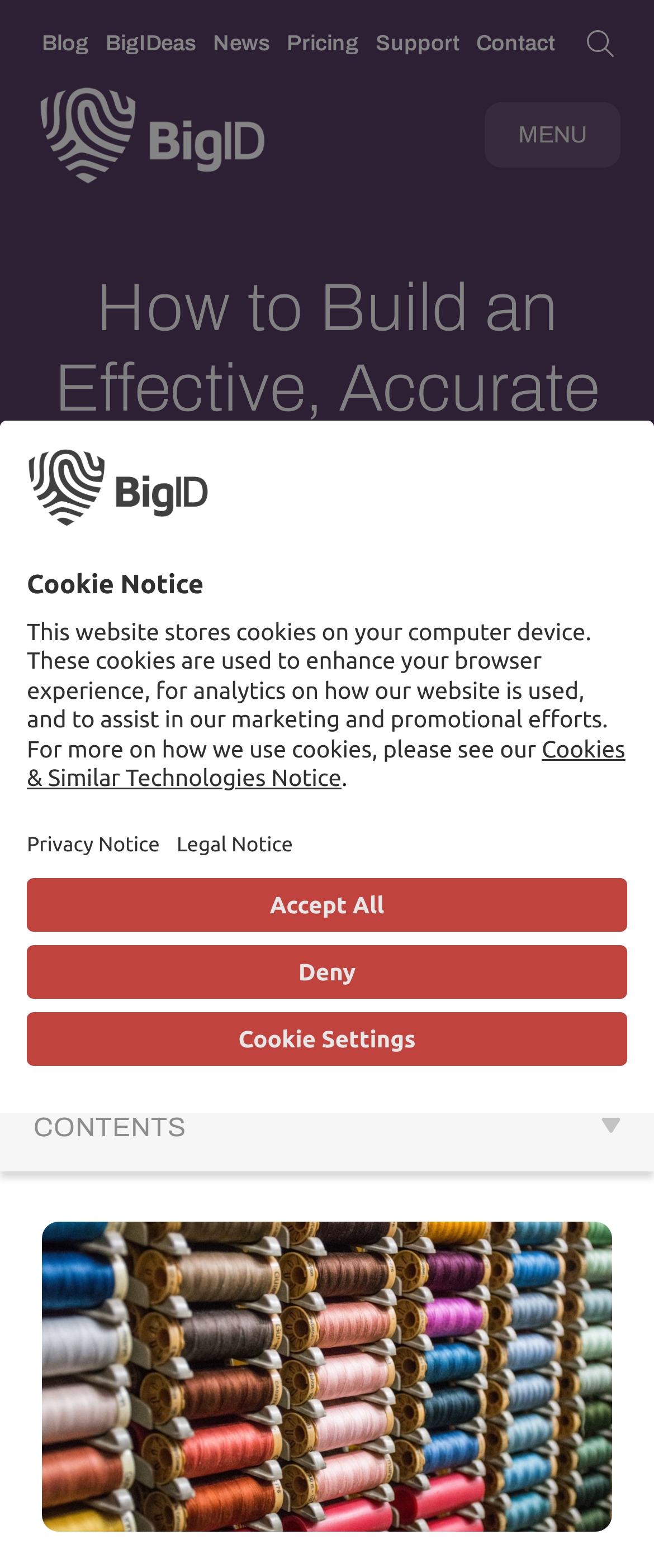Determine the bounding box coordinates of the region to click in order to accomplish the following instruction: "View the contents". Provide the coordinates as four float numbers between 0 and 1, specifically [left, top, right, bottom].

[0.0, 0.689, 1.0, 0.747]